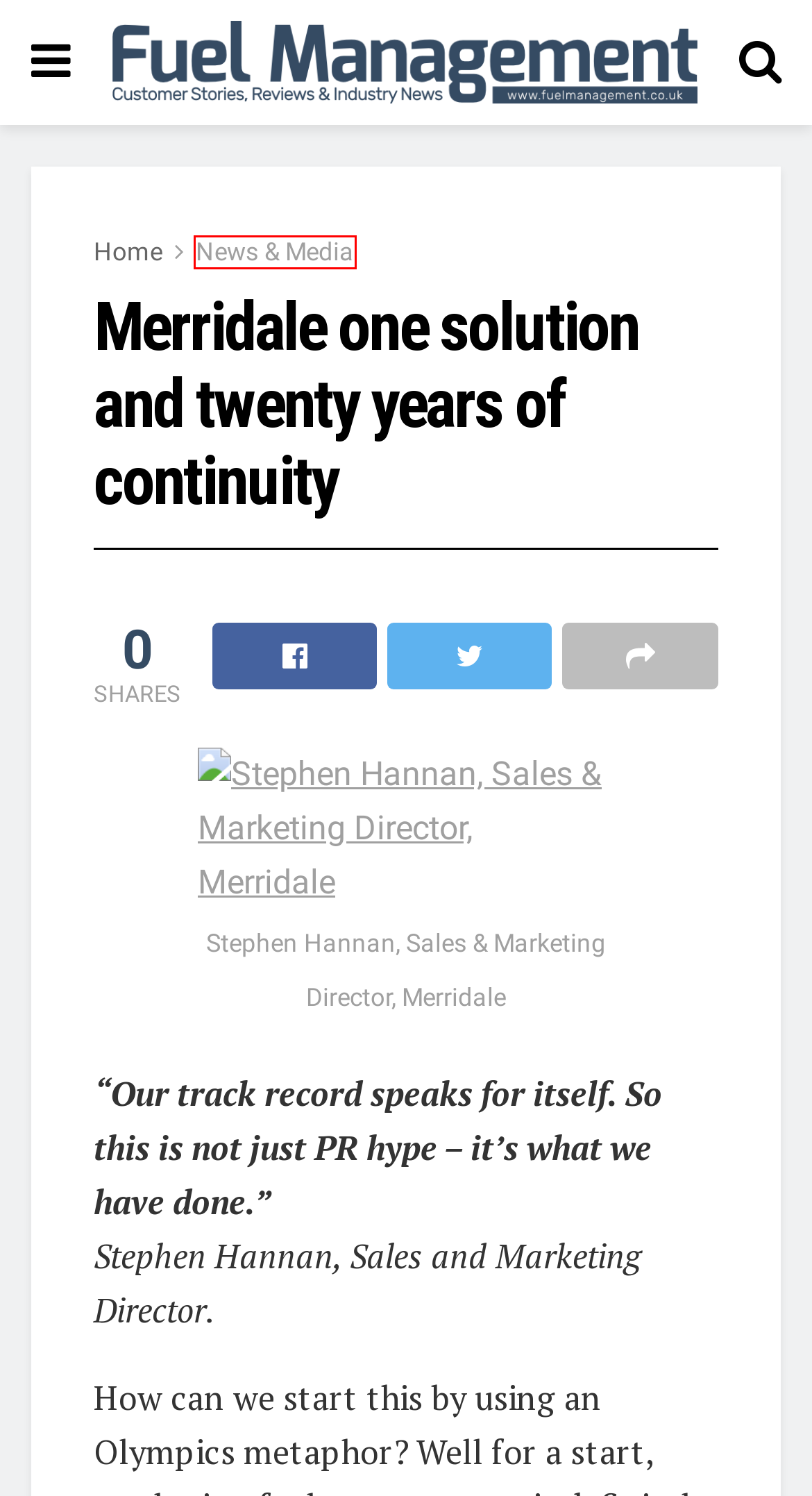Review the screenshot of a webpage containing a red bounding box around an element. Select the description that best matches the new webpage after clicking the highlighted element. The options are:
A. Web Design & Digital Marketing In Newcaslte-under-Lyme
B. Local Authorities Archives | Fuel Management
C. Fuel Management Installations & Customer Stories | Merridale
D. Merridale Transponders Are Revolutionising Fuel Management | Fuel Management
E. Eco-concious Coach Operator Trusts Merridale For Their Environmental Reporting | Fuel Management
F. Fuel Management & Fuel Monitoring Systems | Merridale
G. Navigating The UK's Analogue Phone Line Phase-Out: Merridale Ltd's Solution | Fuel Management
H. News & Media Archives | Fuel Management

H